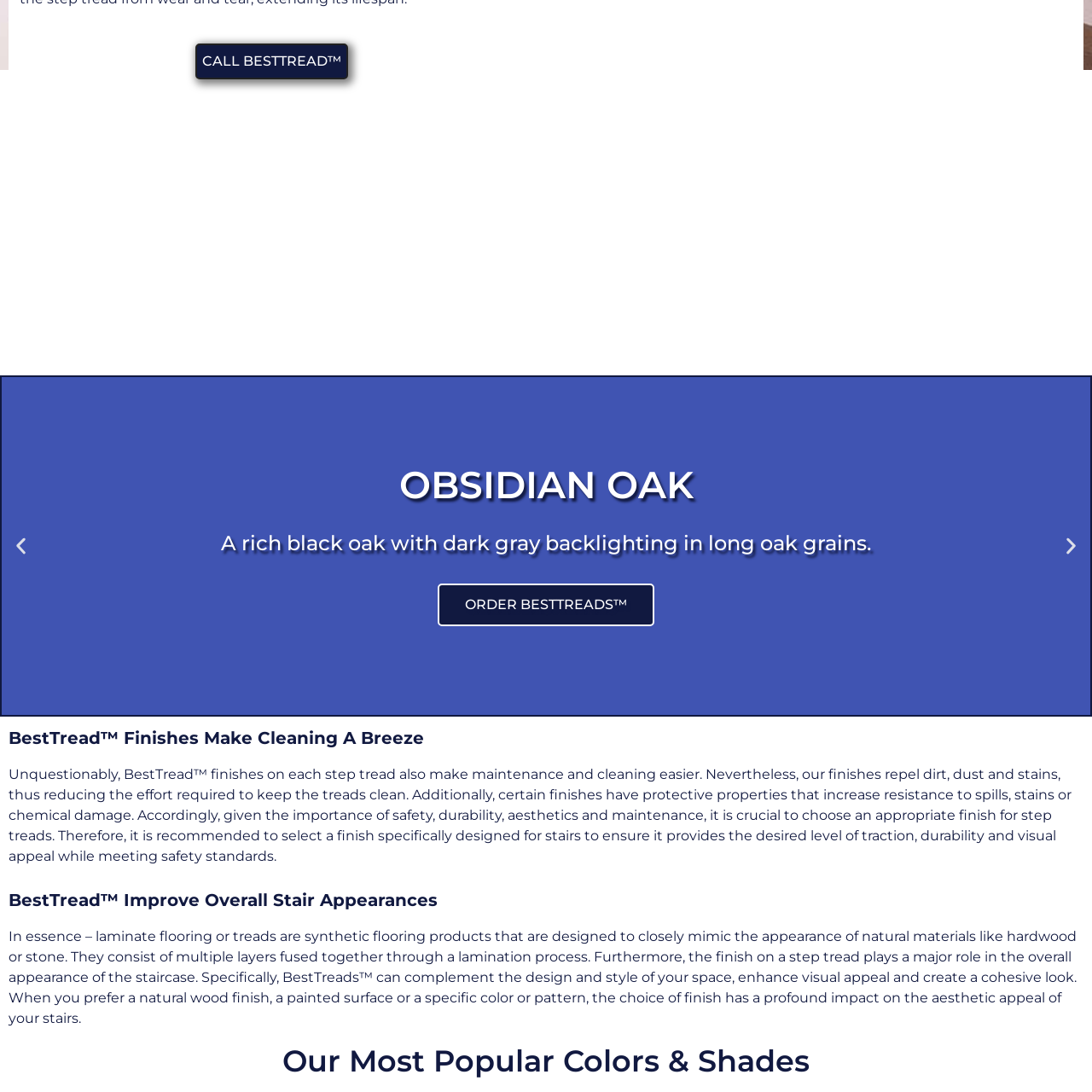Compose a thorough description of the image encased in the red perimeter.

The image features the BestTread™ product, specifically depicting a rich black oak finish, known as "Obsidian Oak." This finish is characterized by dark gray backlighting that highlights the long oak grains, adding depth and elegance to the appearance of step treads. BestTread™ finishes not only enhance the visual appeal of staircases but also provide practical benefits, such as ease of maintenance and resistance to dirt and stains. The image showcases the product’s aesthetics, emphasizing how it can transform stair designs while ensuring safety and durability.